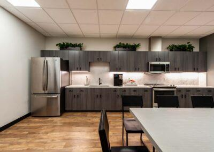Describe all the elements in the image extensively.

The image showcases a modern office break room designed with functionality and aesthetics in mind. It features a contemporary kitchen area, equipped with sleek, dark wood cabinets that effectively blend style and practicality. The stainless steel appliances, including a refrigerator, microwave, and coffee maker, enhance the space's modern appeal. 

The countertops are made of elegant marble, providing a clean and polished look. Above the cabinets, potted plants add a touch of greenery, contributing to a fresh, inviting atmosphere. In the foreground, a spacious dining table with black chairs encourages collaboration and social interaction among employees, making it an ideal spot for breaks or informal meetings. The warm wood flooring contrasts nicely with the overall kitchen design, completing the inviting ambiance of the space.